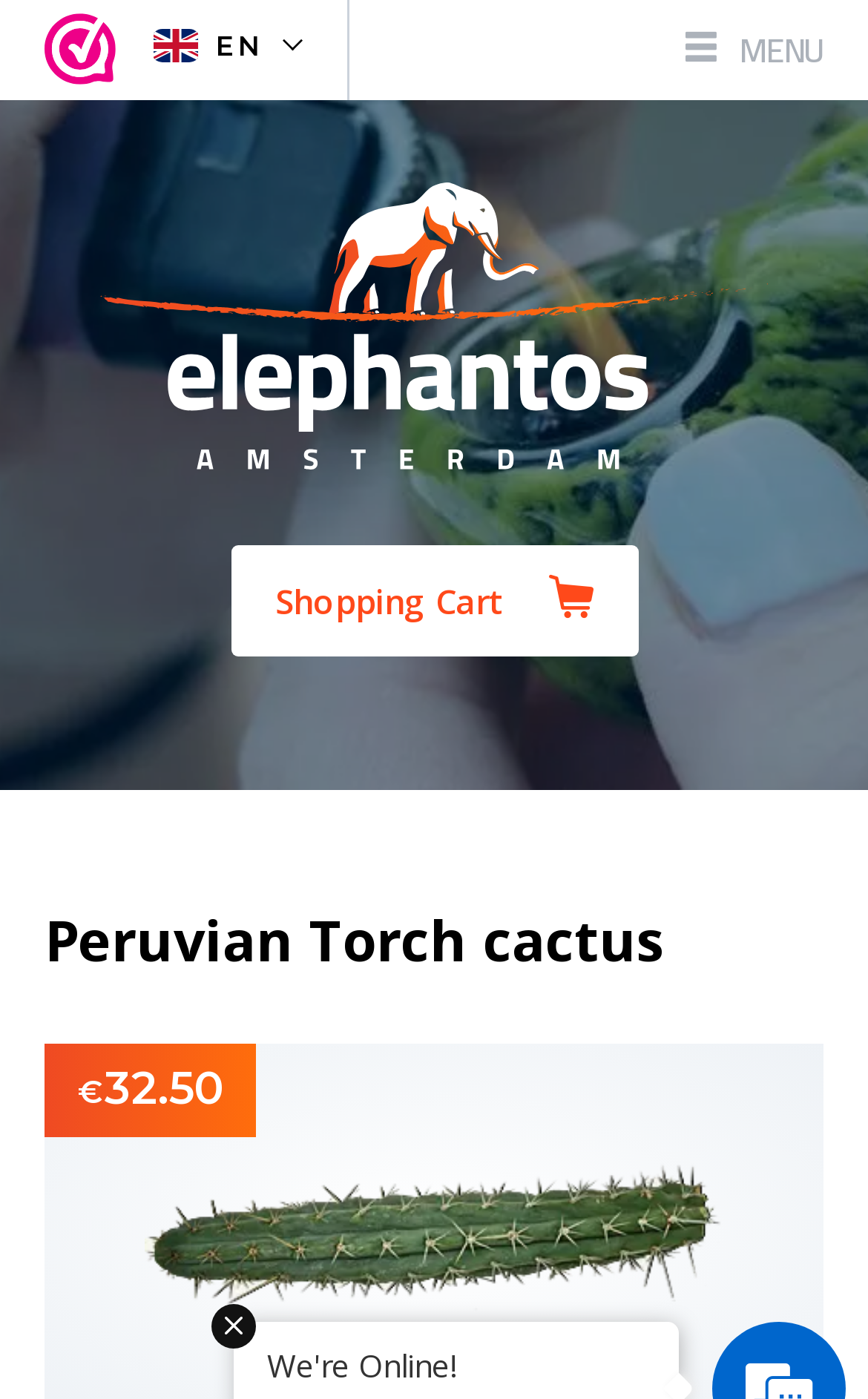Using details from the image, please answer the following question comprehensively:
What is the price of the Peruvian Torch cactus?

I found the price of the Peruvian Torch cactus by looking at the text next to the '€' symbol, which displays the price as €32.50.